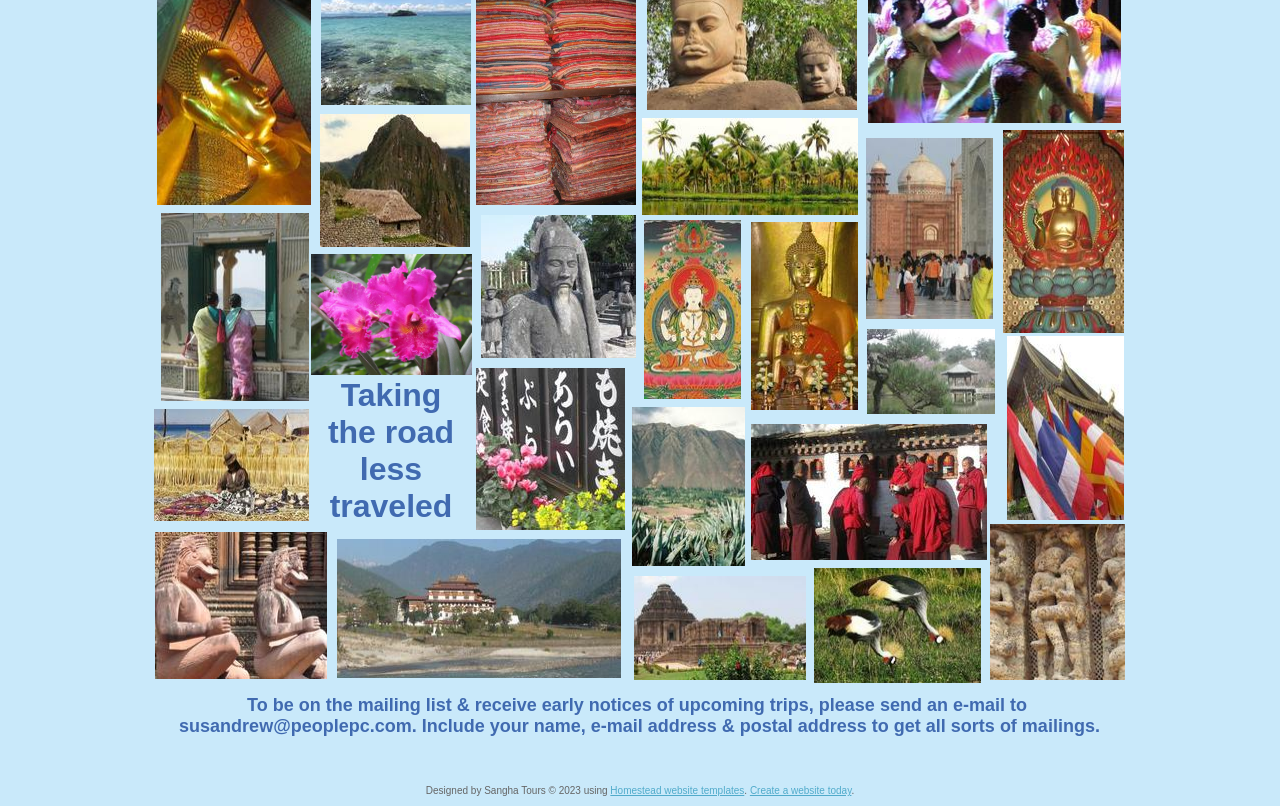Given the description of a UI element: "Create a website today", identify the bounding box coordinates of the matching element in the webpage screenshot.

[0.586, 0.974, 0.665, 0.988]